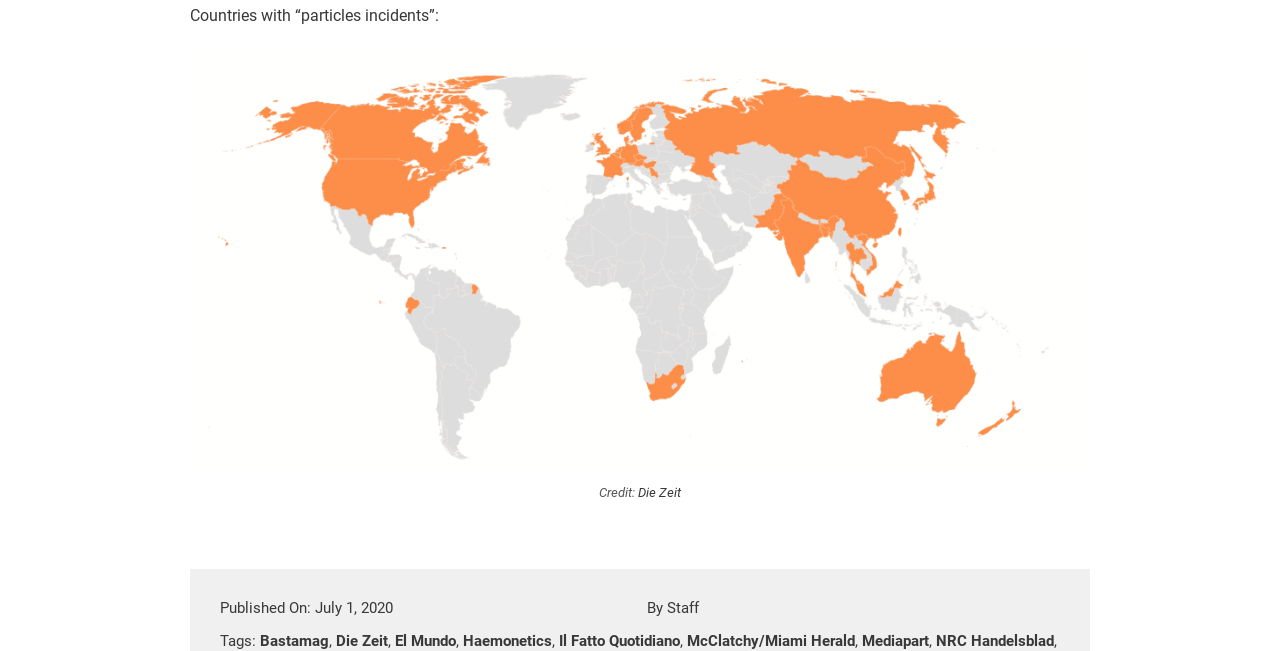Please identify the bounding box coordinates of the area that needs to be clicked to fulfill the following instruction: "View article from Die Zeit."

[0.498, 0.745, 0.532, 0.768]